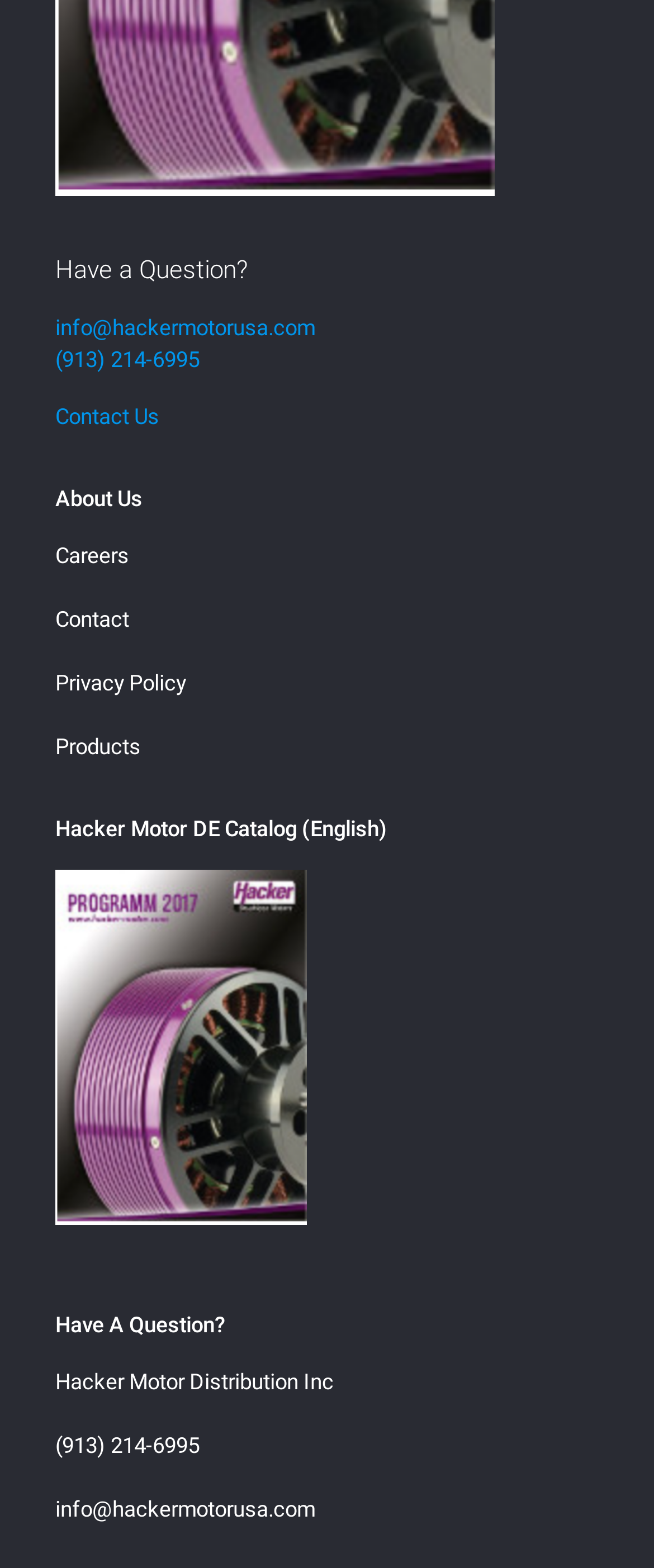Using the element description: "alt="hacker motor catalog"", determine the bounding box coordinates for the specified UI element. The coordinates should be four float numbers between 0 and 1, [left, top, right, bottom].

[0.085, 0.768, 0.469, 0.784]